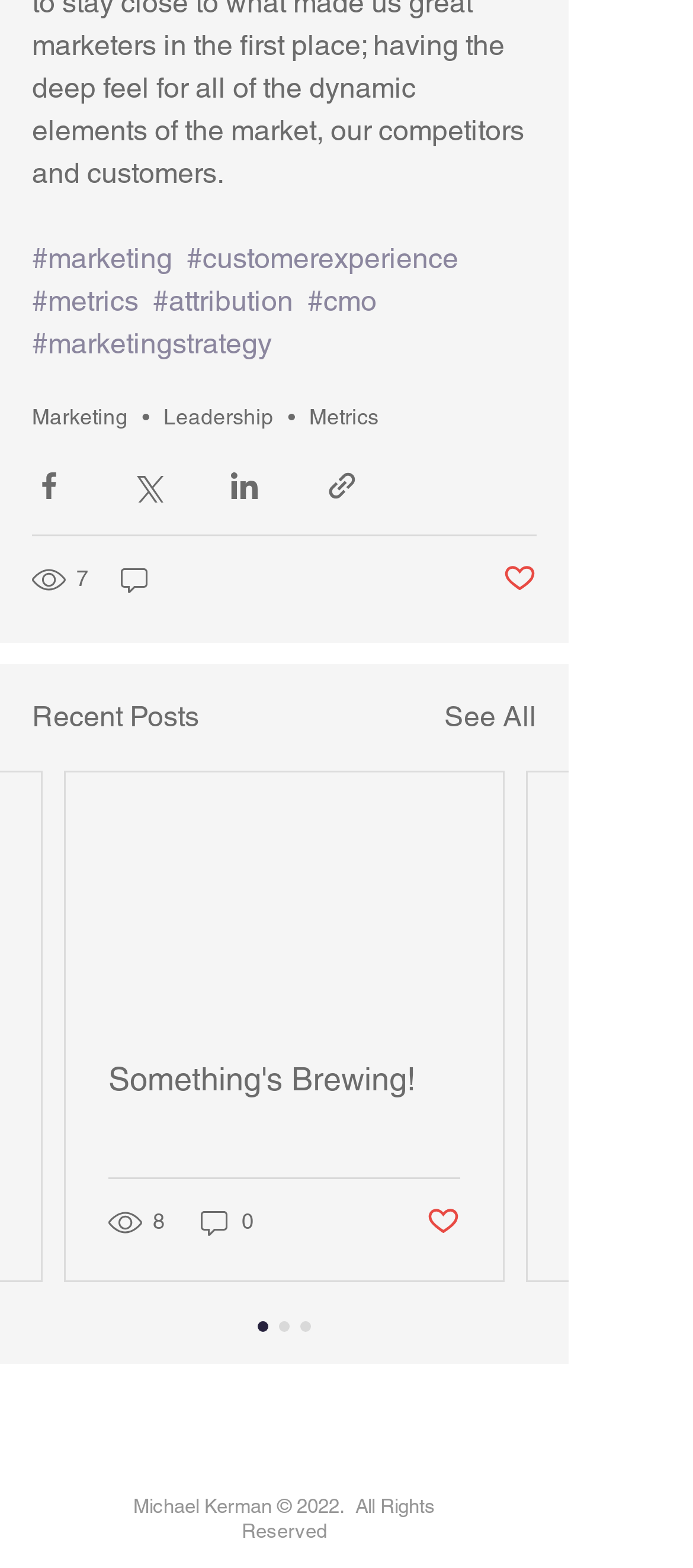Locate the bounding box coordinates of the clickable region to complete the following instruction: "Share via Facebook."

[0.046, 0.299, 0.095, 0.32]